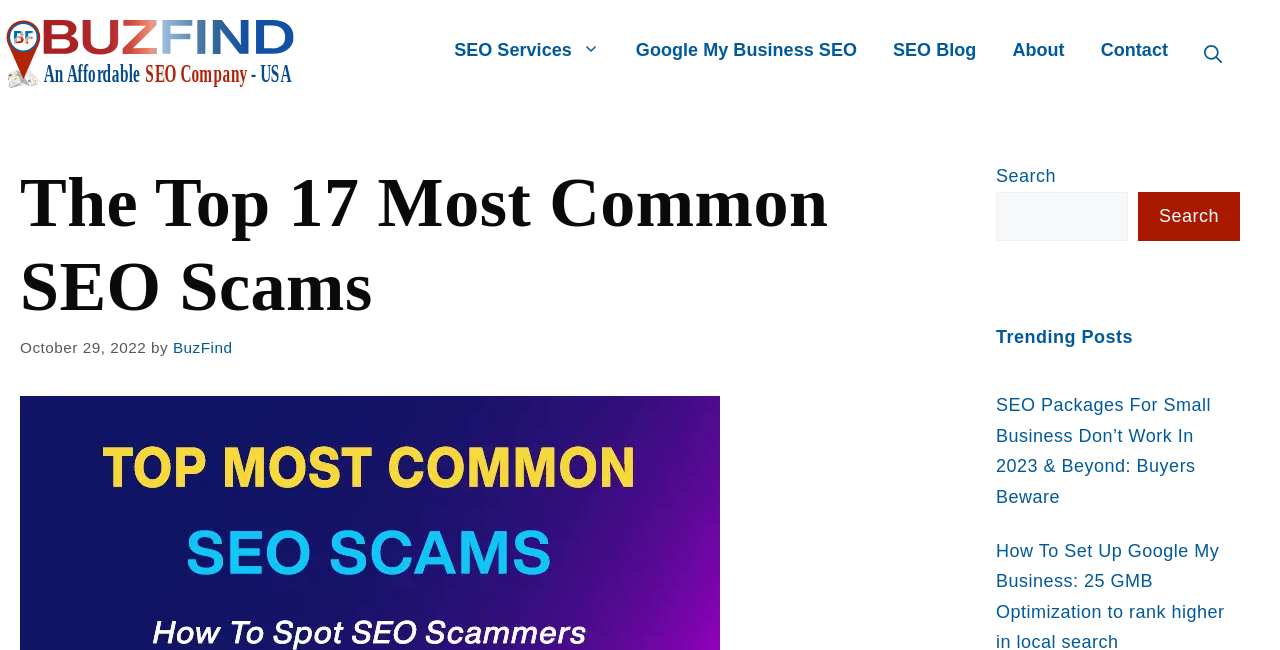Please extract the title of the webpage.

The Top 17 Most Common SEO Scams